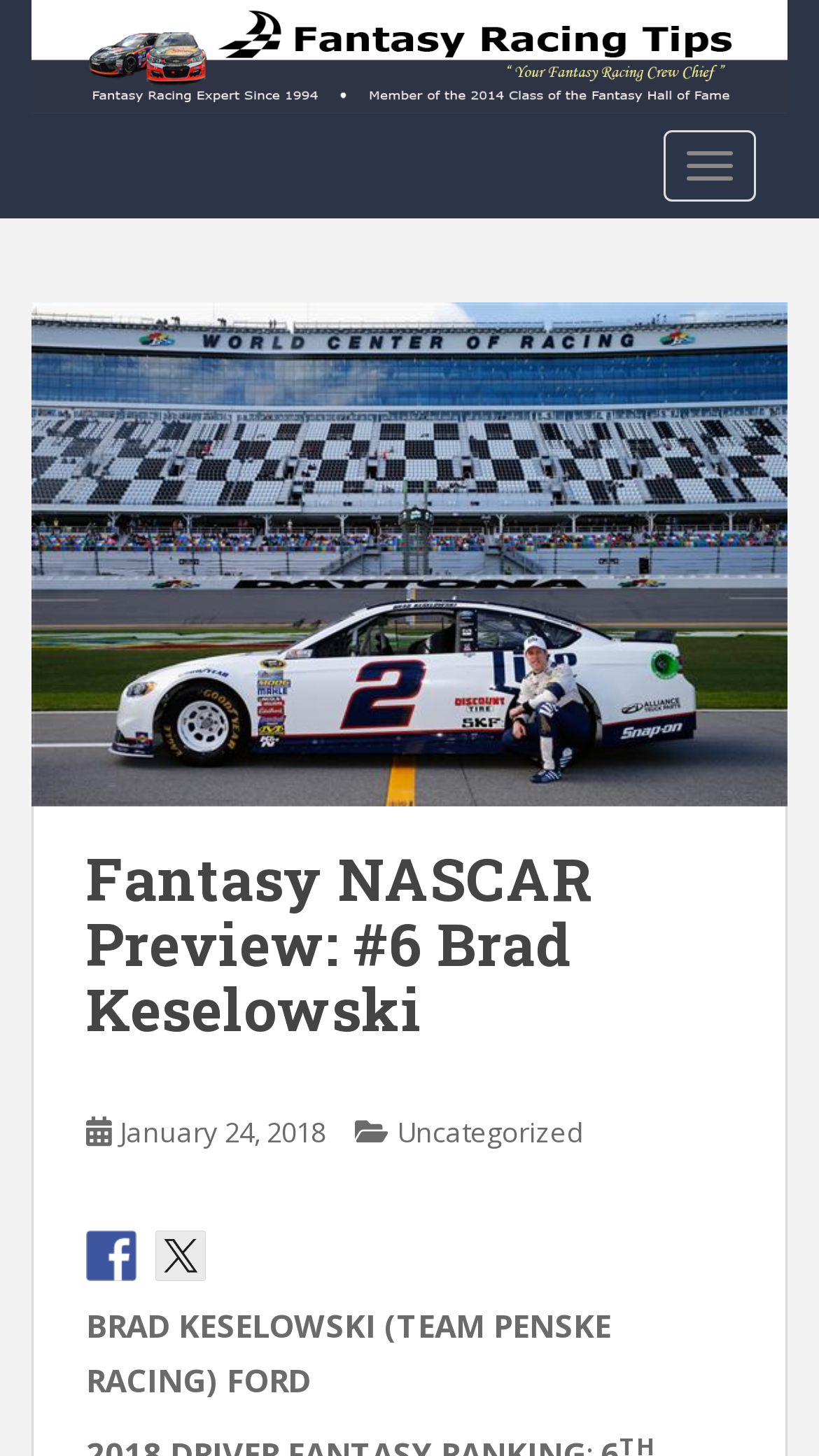Using the provided description alt="Fantasy Racing Tips", find the bounding box coordinates for the UI element. Provide the coordinates in (top-left x, top-left y, bottom-right x, bottom-right y) format, ensuring all values are between 0 and 1.

[0.038, 0.022, 0.962, 0.051]